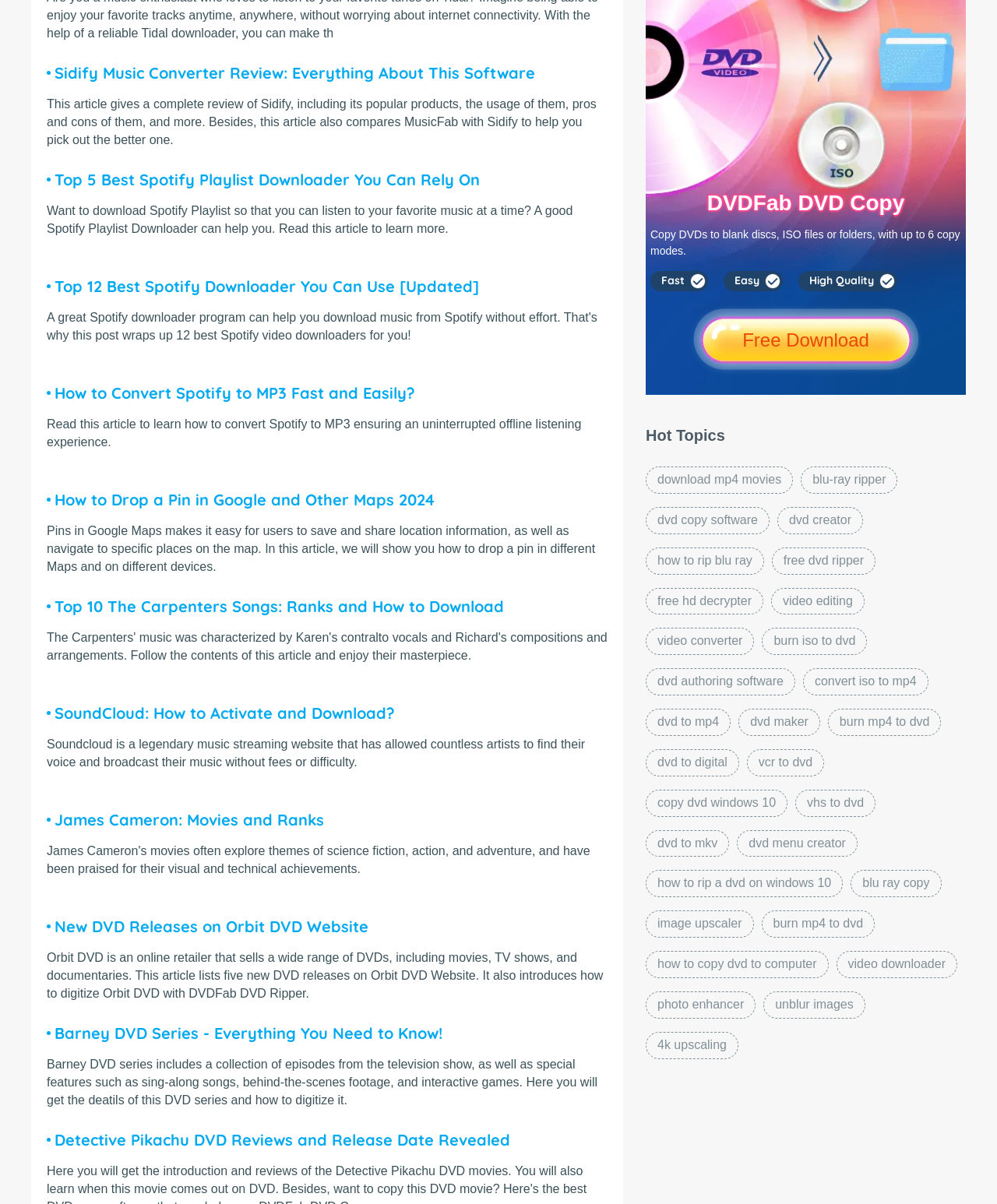Please find the bounding box coordinates for the clickable element needed to perform this instruction: "Click the 'DVDFab DVD Copy' link".

[0.709, 0.158, 0.907, 0.179]